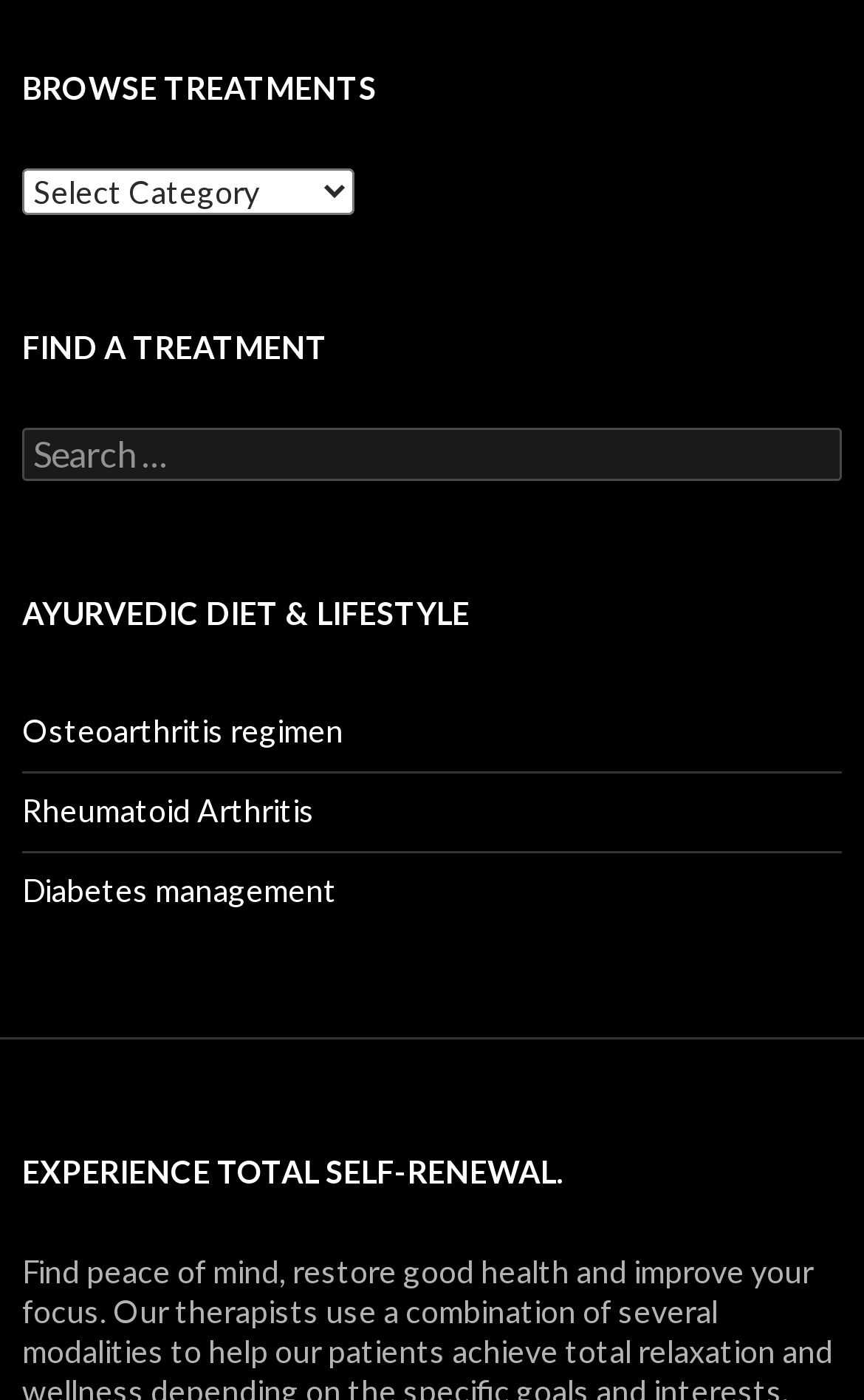Based on the image, provide a detailed and complete answer to the question: 
What is the last heading on the webpage?

The last heading on the webpage is 'EXPERIENCE TOTAL SELF-RENEWAL.', which is located at the bottom of the webpage with a bounding box of [0.026, 0.818, 0.974, 0.856].